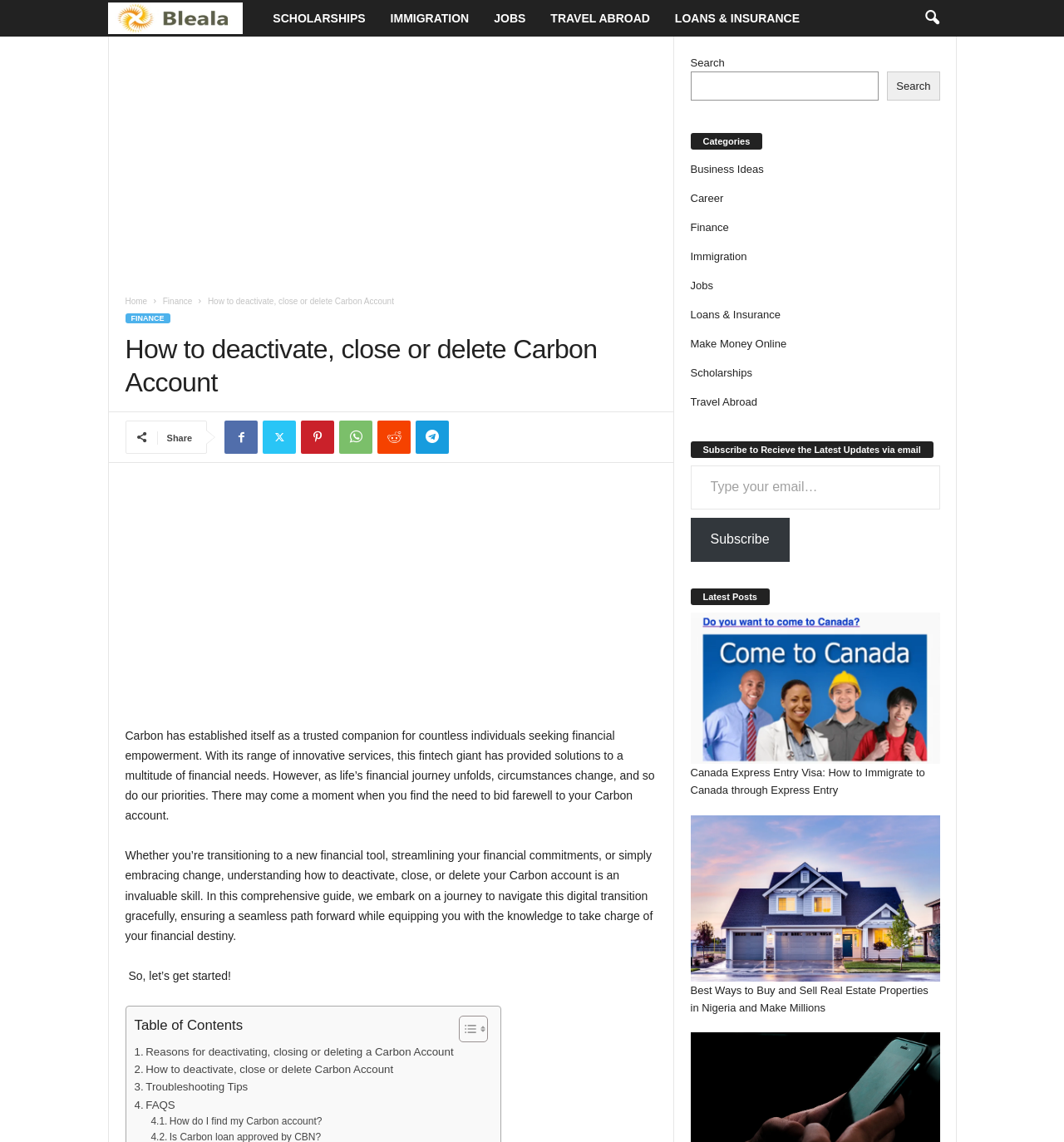Describe all the significant parts and information present on the webpage.

This webpage is about deactivating, closing, or deleting a Carbon account. At the top, there is a navigation bar with links to various categories, including "Bleala", "SCHOLARSHIPS", "IMMIGRATION", "JOBS", "TRAVEL ABROAD", and "LOANS & INSURANCE". On the right side of the navigation bar, there is a search icon.

Below the navigation bar, there is a section with a heading "How to deactivate, close or delete Carbon Account" and a brief introduction to the topic. This section also contains social media links and a "Share" button.

The main content of the webpage is divided into sections, including "Reasons for deactivating, closing or deleting a Carbon Account", "How to deactivate, close or delete Carbon Account", "Troubleshooting Tips", and "FAQS". Each section has a link to jump to the corresponding content.

On the right side of the webpage, there is a search bar and a section with links to various categories, including "Business Ideas", "Career", "Finance", and others. Below this section, there is a subscription form to receive the latest updates via email.

At the bottom of the webpage, there is a section with latest posts, including articles about immigrating to Canada and buying and selling real estate properties in Nigeria. Each article has a brief summary and an image.